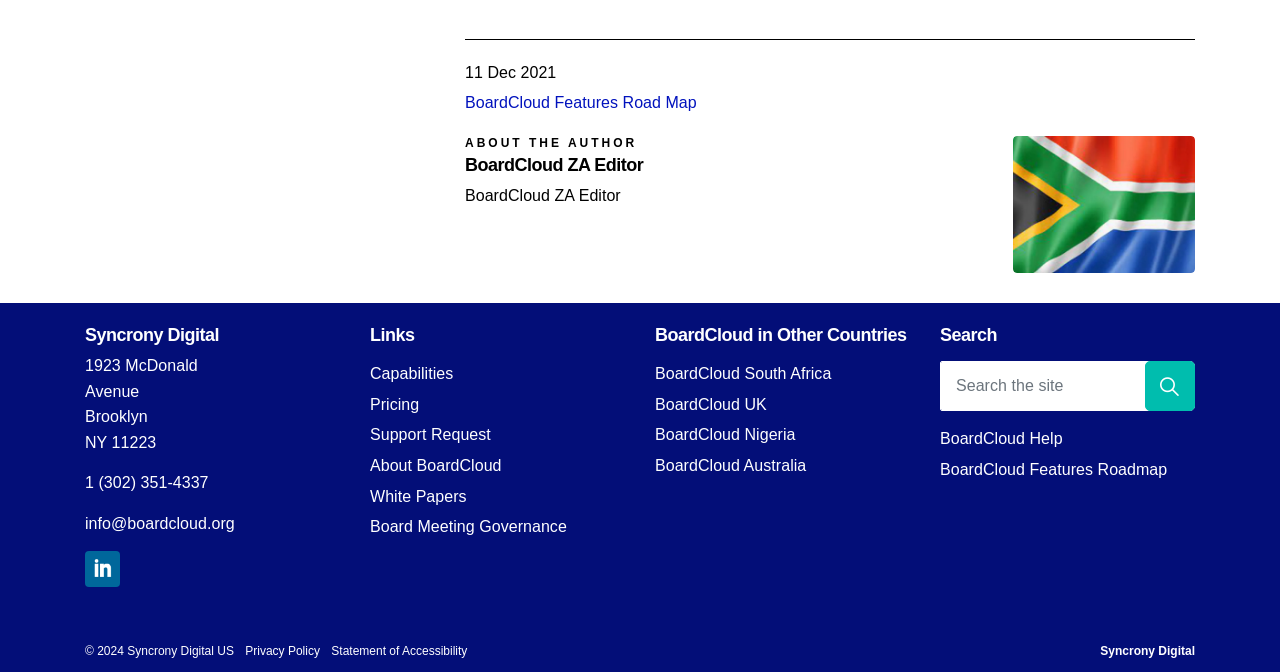Kindly determine the bounding box coordinates for the clickable area to achieve the given instruction: "Search for something".

None